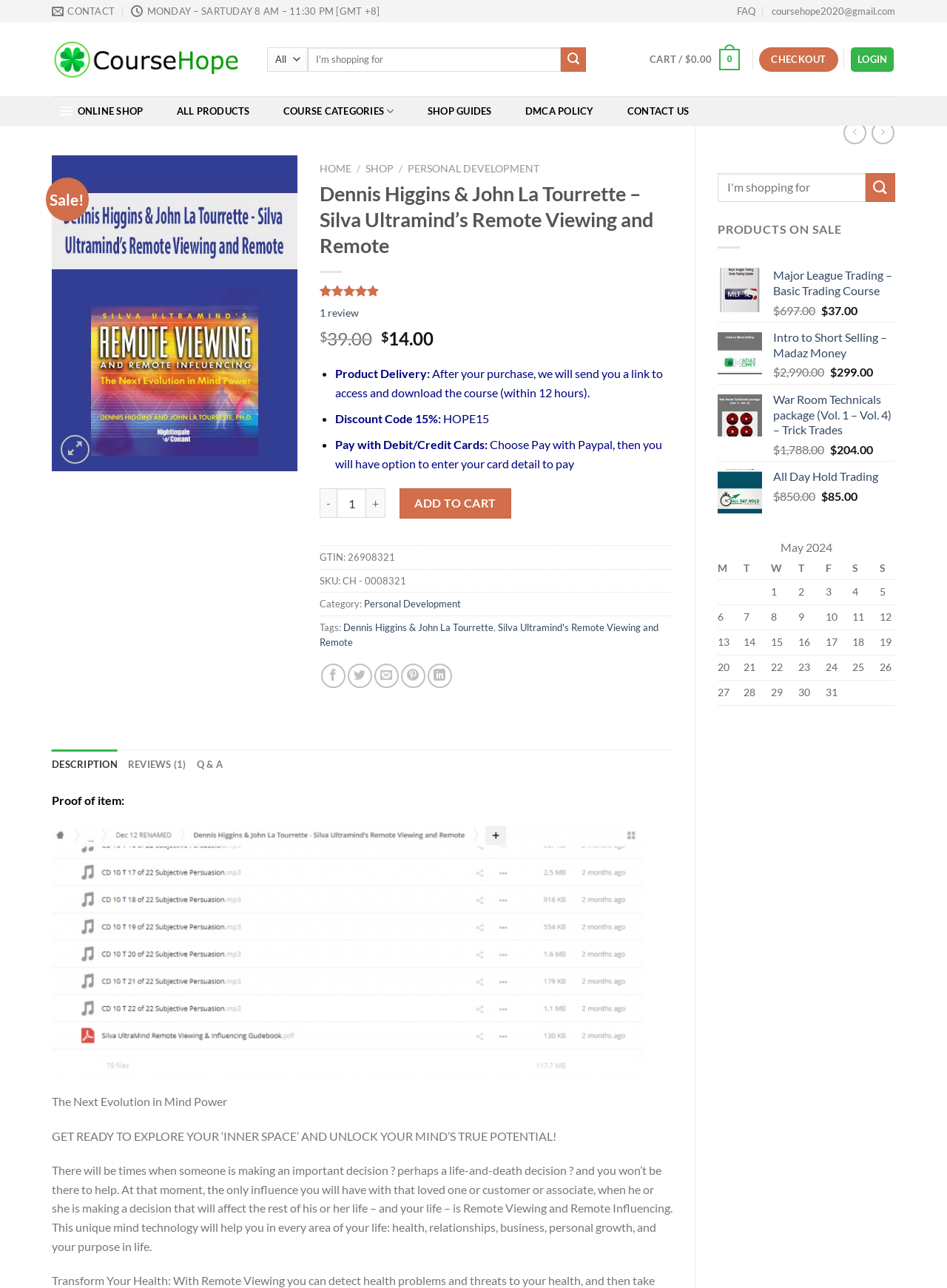Provide a comprehensive description of the webpage.

This webpage is an online shopping platform, specifically a course download shop. At the top, there is a navigation menu with links to "CONTACT", "FAQ", and "Download Courses Shop", along with a search bar and a combobox. Below the navigation menu, there are links to "CART", "CHECKOUT", and "LOGIN" on the right side.

On the left side, there is a menu with links to "ALL PRODUCTS", "COURSE CATEGORIES", "SHOP GUIDES", "DMCA POLICY", and "CONTACT US". The "COURSE CATEGORIES" link has a dropdown menu.

In the main content area, there are three sections. The first section is a search bar with a placeholder text "I'm shopping for". The second section is a list of products on sale, with five items displayed. Each item has a title, a price, and a "Submit" button. The prices are "$37.00", "$299.00", "$204.00", "$85.00", and "$14.00" with a 20% discount.

The third section is a calendar table for May 2024, with seven columns for each day of the week. The table has three rows, with dates ranging from 1 to 19.